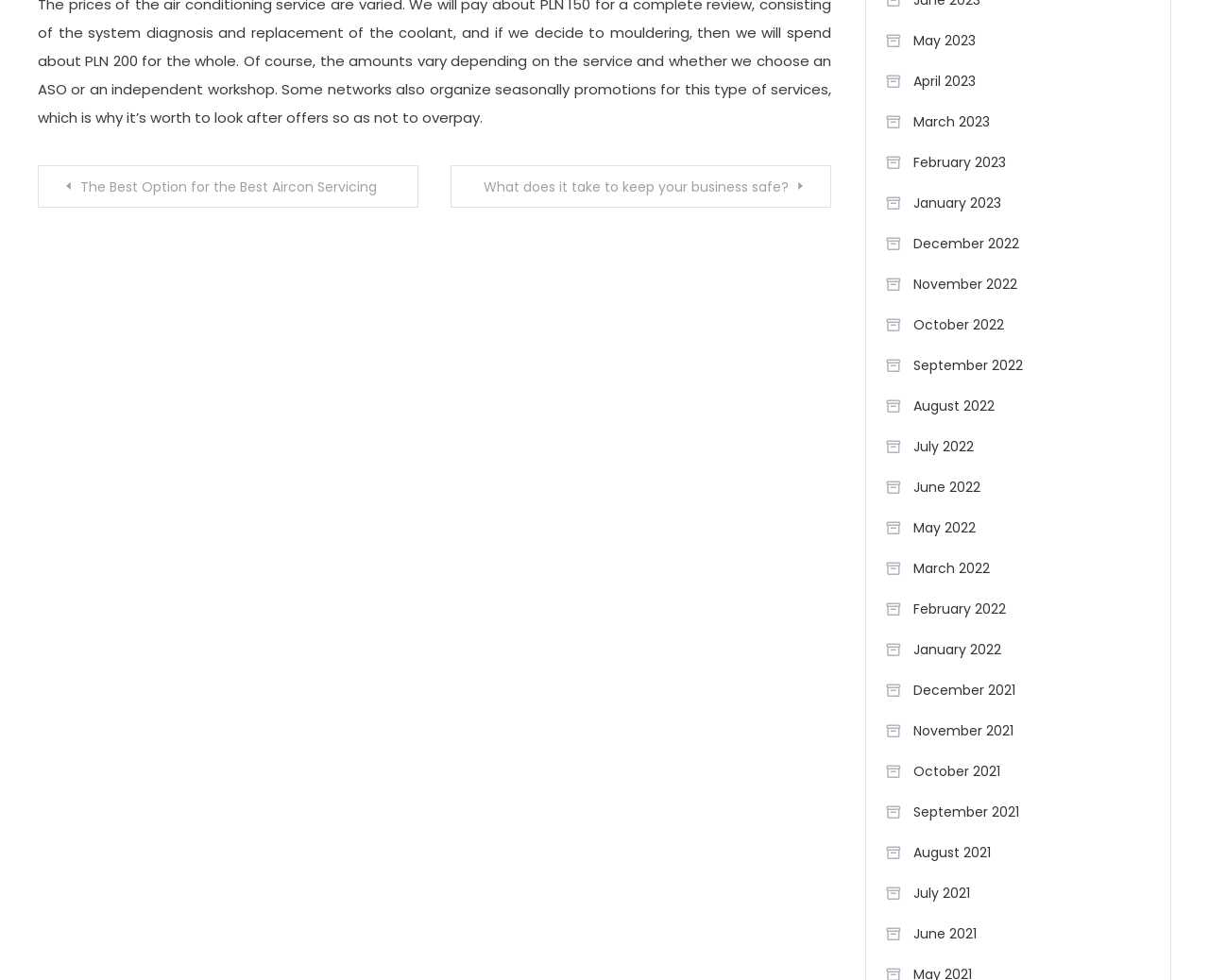What is the title of the first post?
Please analyze the image and answer the question with as much detail as possible.

I determined the title of the first post by looking at the link element with the text 'The Best Option for the Best Aircon Servicing' which is a child of the navigation element with the text 'Posts'.